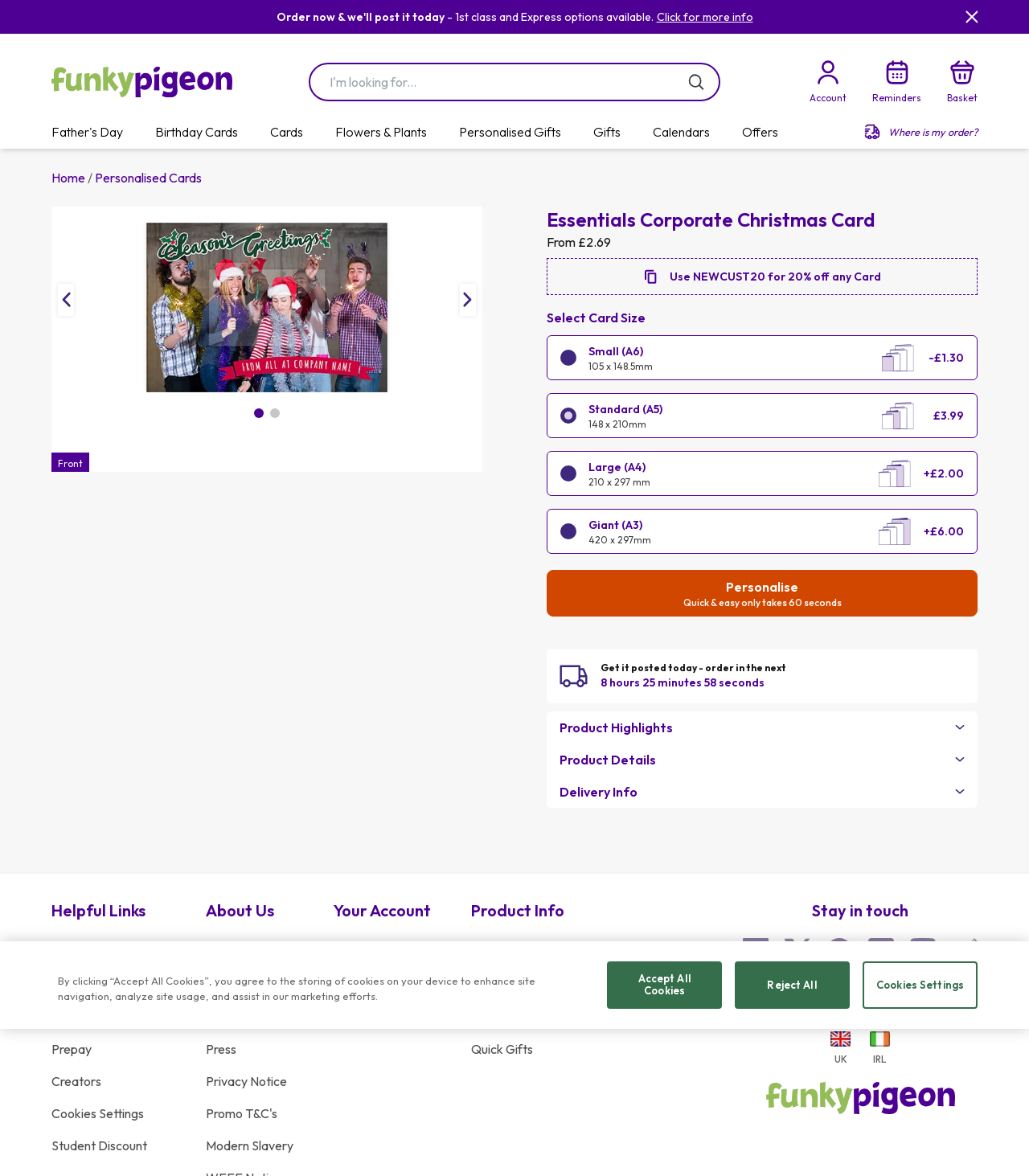Using the elements shown in the image, answer the question comprehensively: What is the deadline to order for same-day posting?

The deadline to order for same-day posting can be found in the product details section, where it is indicated that orders must be placed in the next 8 hours 25 minutes 58 seconds to be posted today.